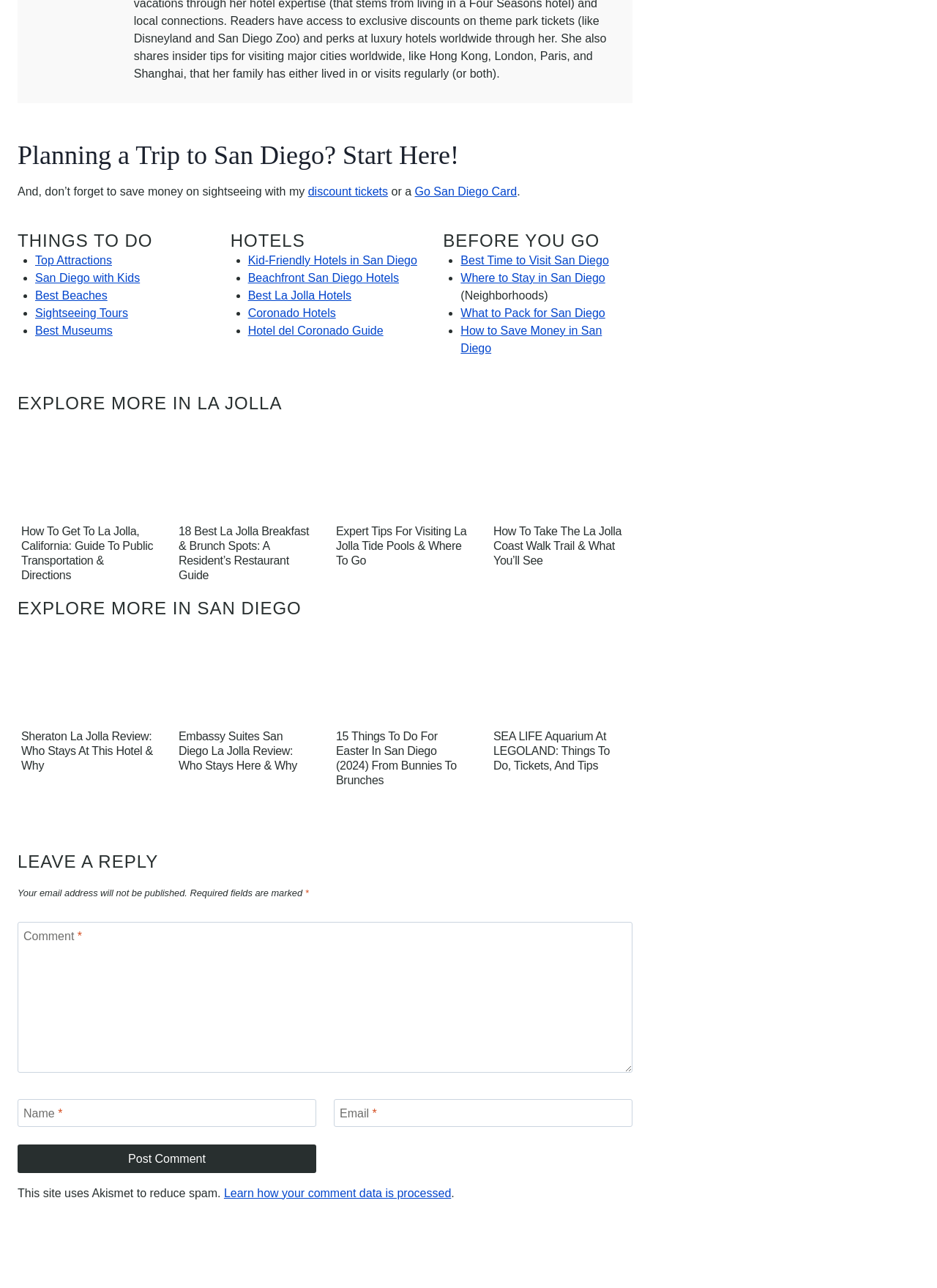Please find the bounding box coordinates (top-left x, top-left y, bottom-right x, bottom-right y) in the screenshot for the UI element described as follows: Top Attractions

[0.038, 0.197, 0.119, 0.207]